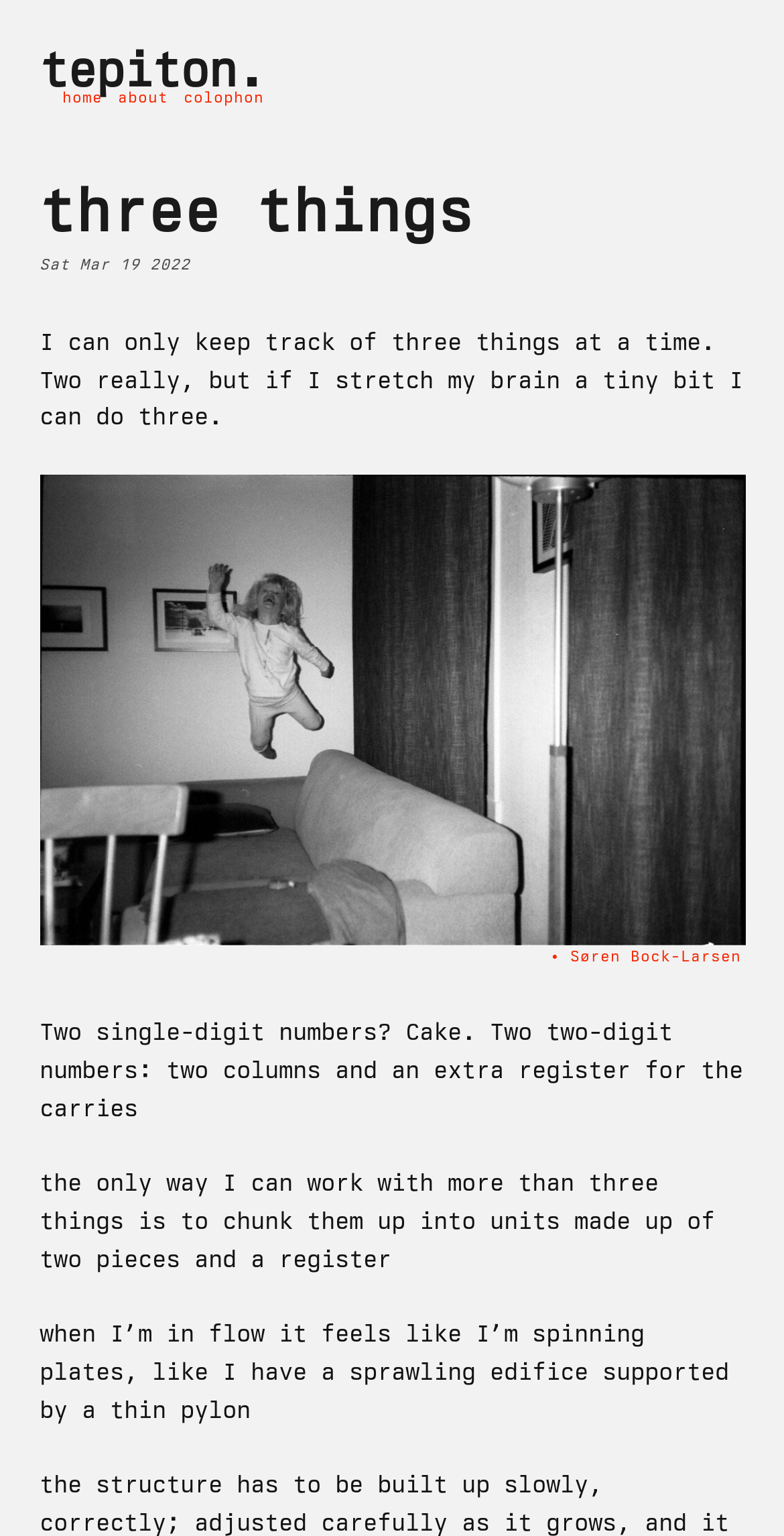Give the bounding box coordinates for the element described as: "• Søren Bock-Larsen".

[0.701, 0.617, 0.945, 0.628]